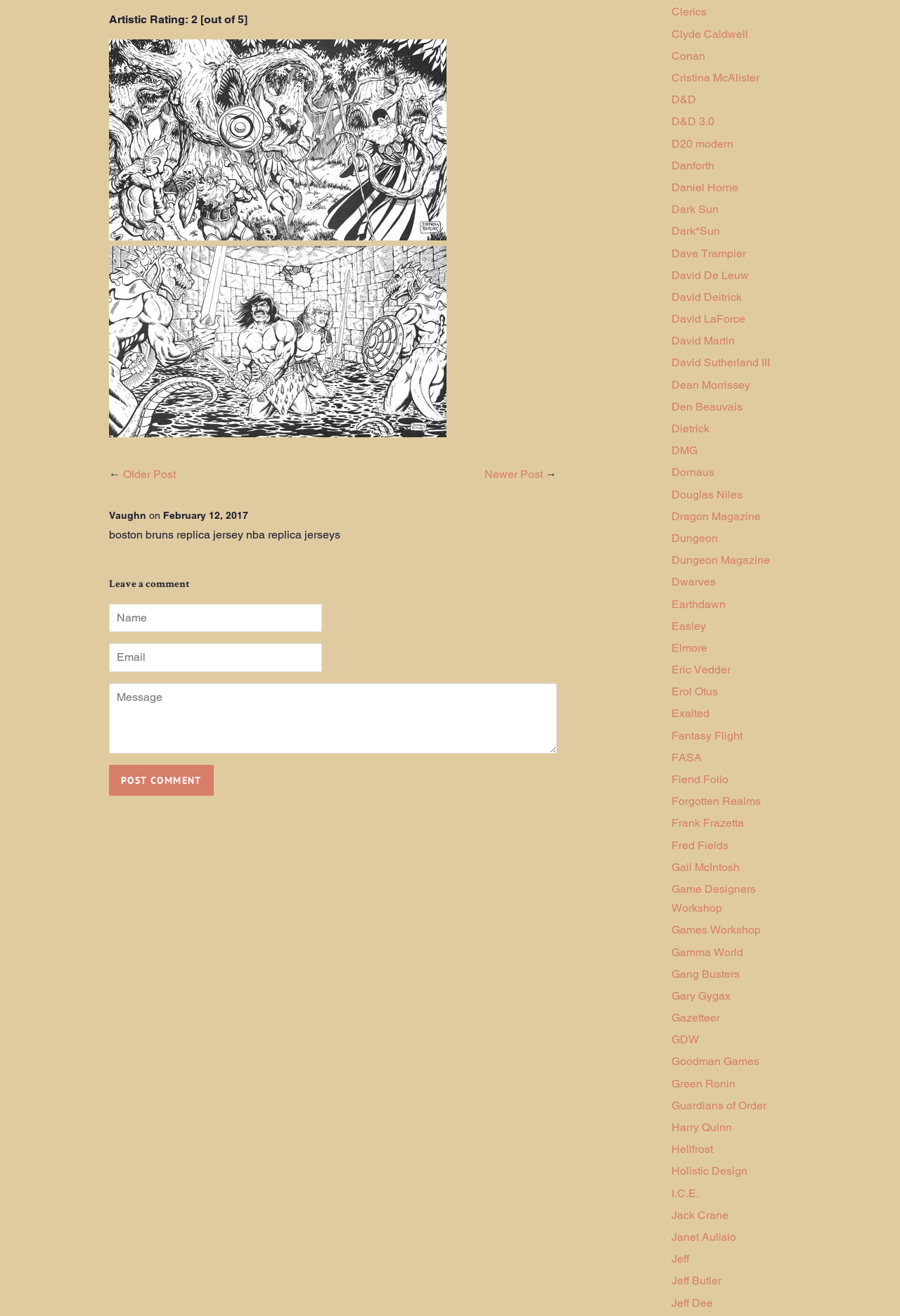Given the element description "parent_node: Message name="comment[body]" placeholder="Message"" in the screenshot, predict the bounding box coordinates of that UI element.

[0.121, 0.519, 0.618, 0.573]